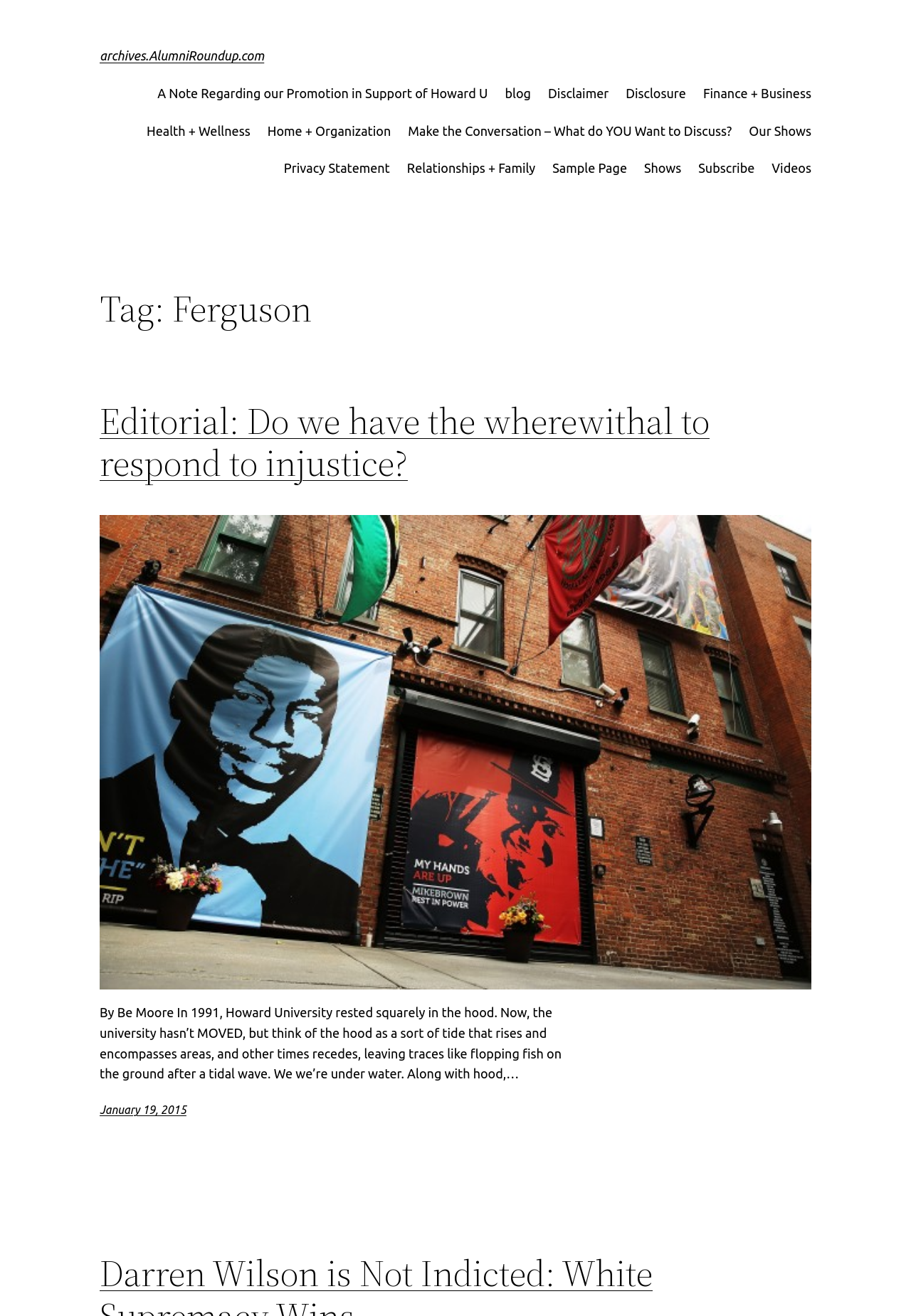Provide the bounding box coordinates of the HTML element this sentence describes: "Health + Wellness".

[0.161, 0.092, 0.275, 0.107]